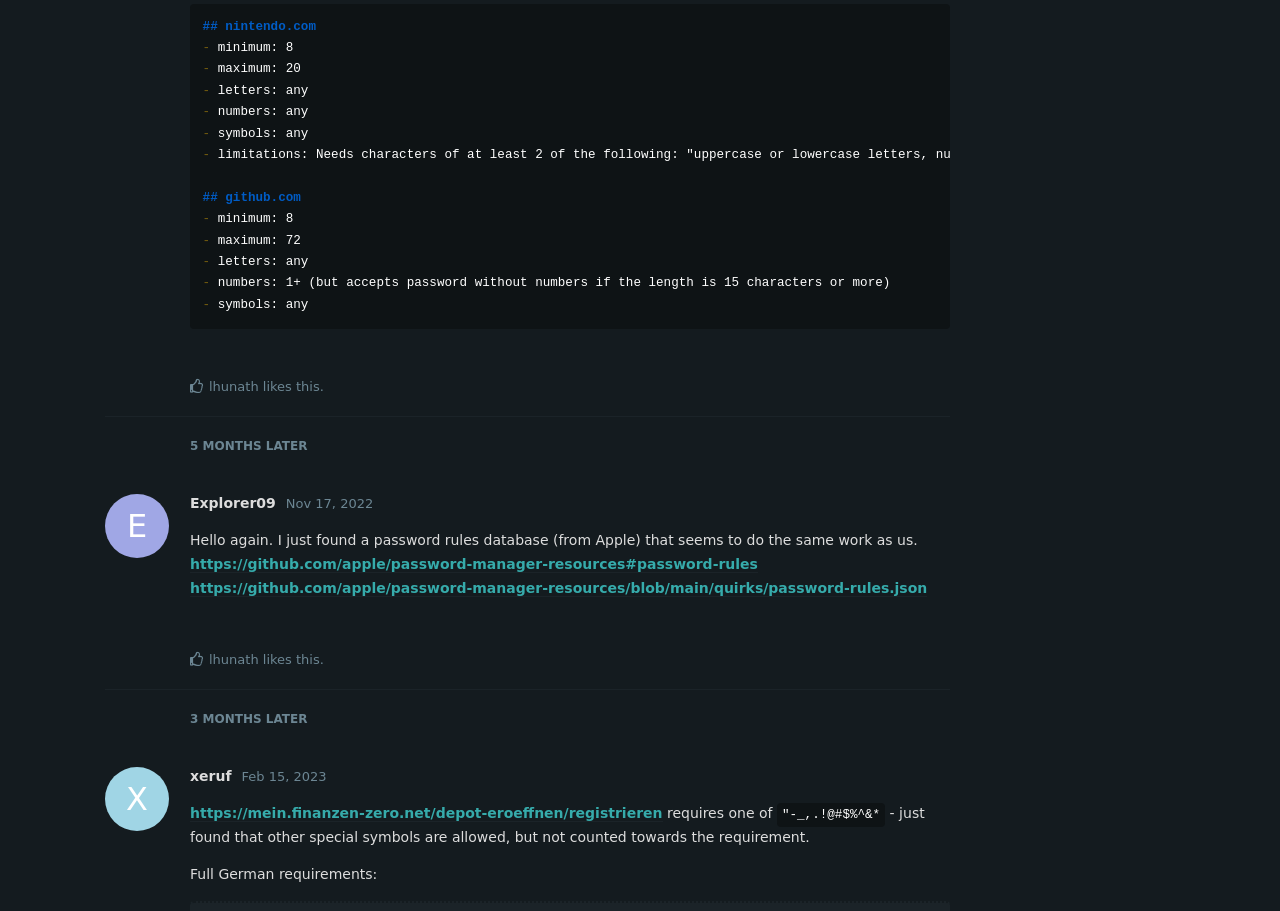Locate the bounding box coordinates of the element I should click to achieve the following instruction: "Click the 'Reply' button again".

[0.694, 0.669, 0.742, 0.708]